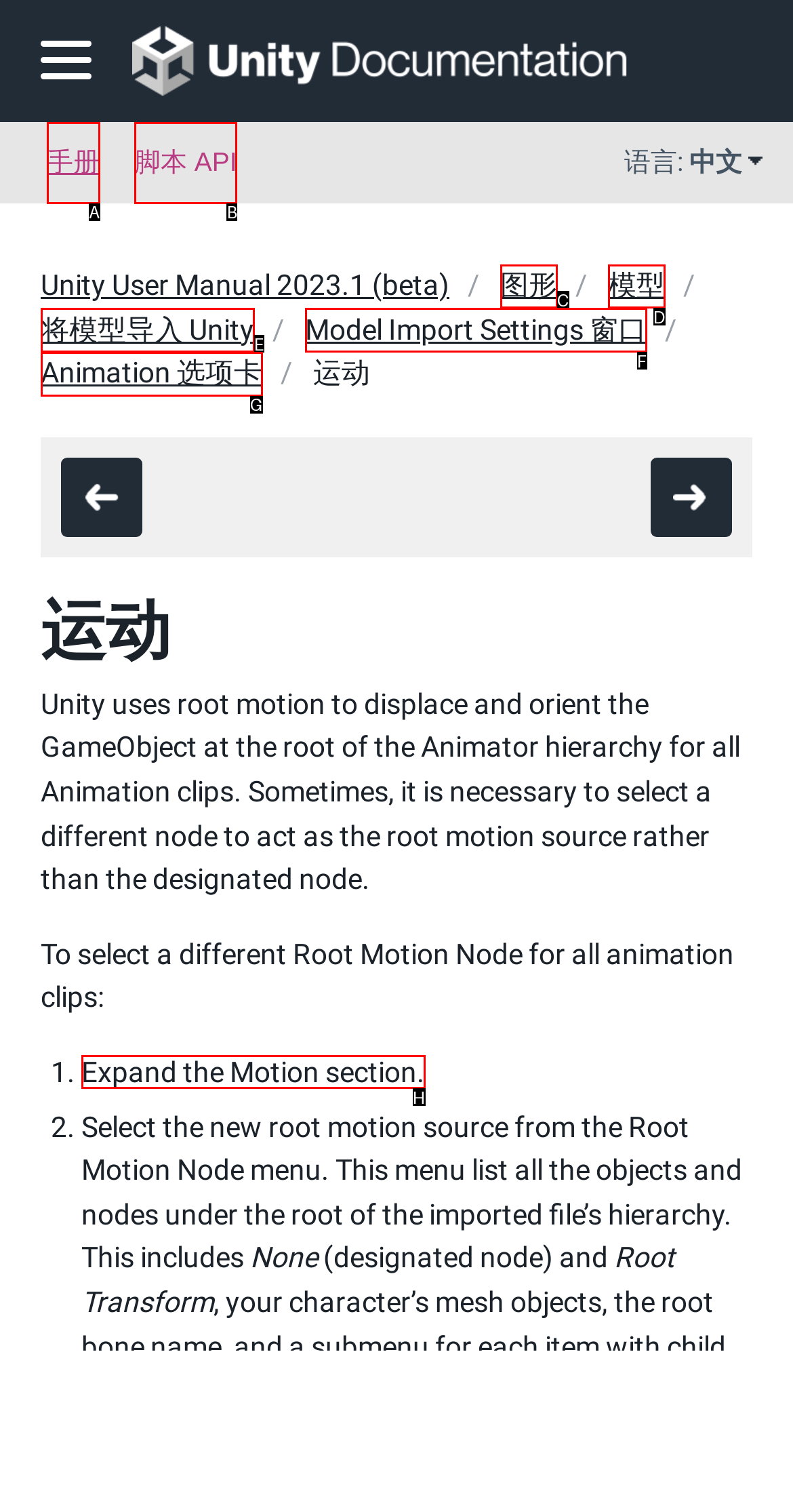Identify the appropriate choice to fulfill this task: Expand the 'Motion' section
Respond with the letter corresponding to the correct option.

H